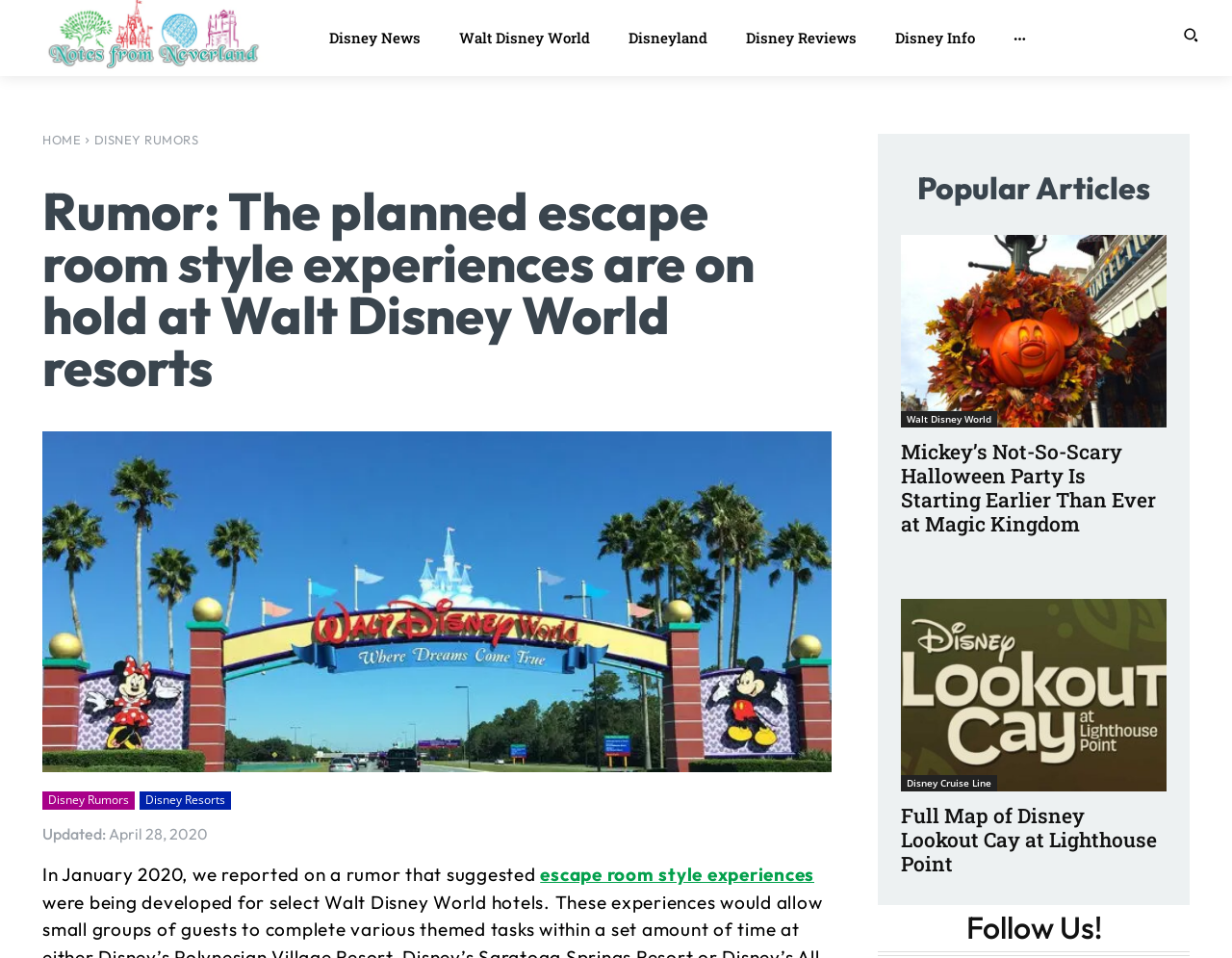How many popular articles are listed?
Relying on the image, give a concise answer in one word or a brief phrase.

4